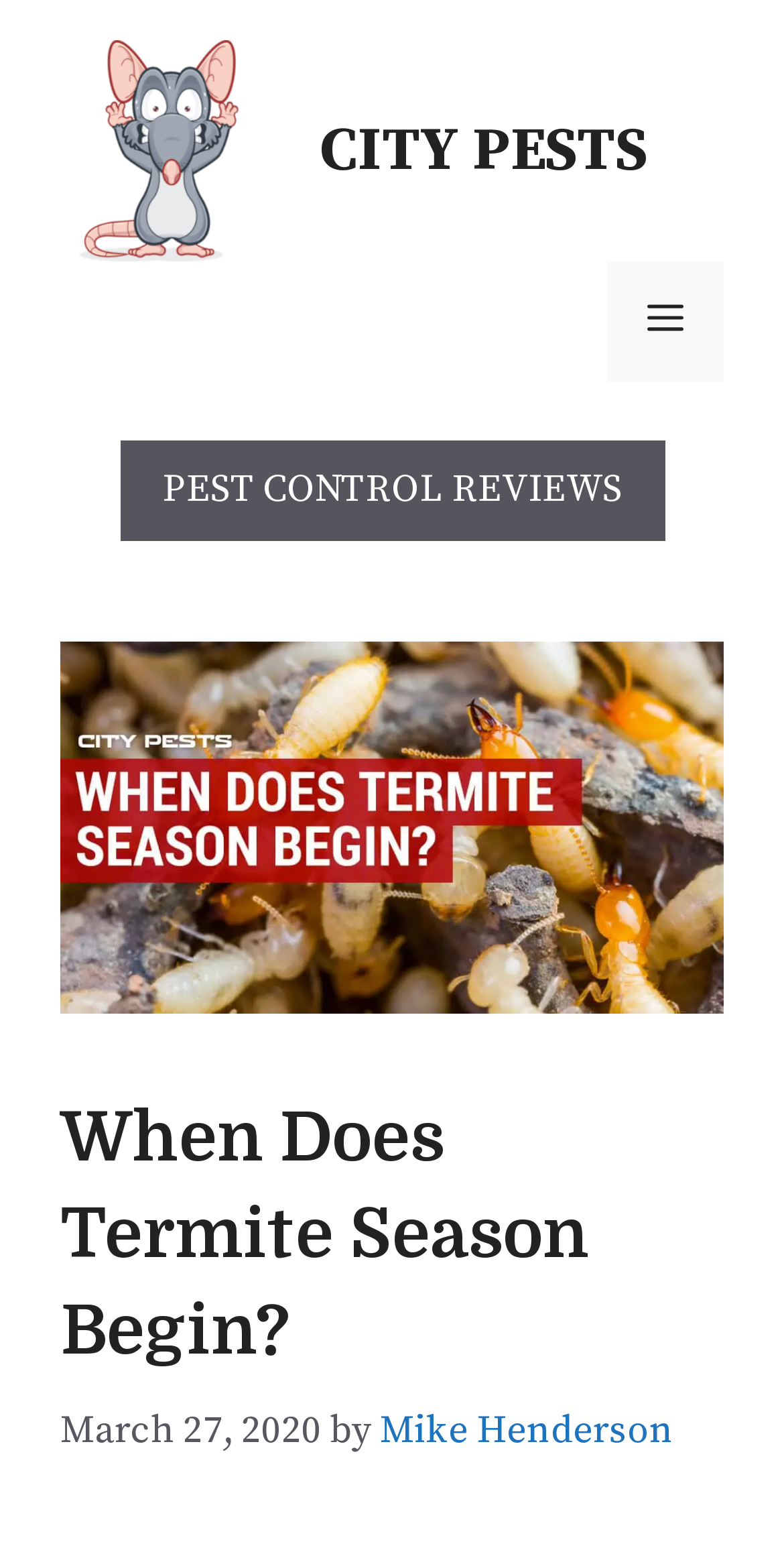Using the information in the image, could you please answer the following question in detail:
Who is the author of the current article?

I determined the author of the current article by looking at the link element below the heading, which contains the text 'Mike Henderson'.